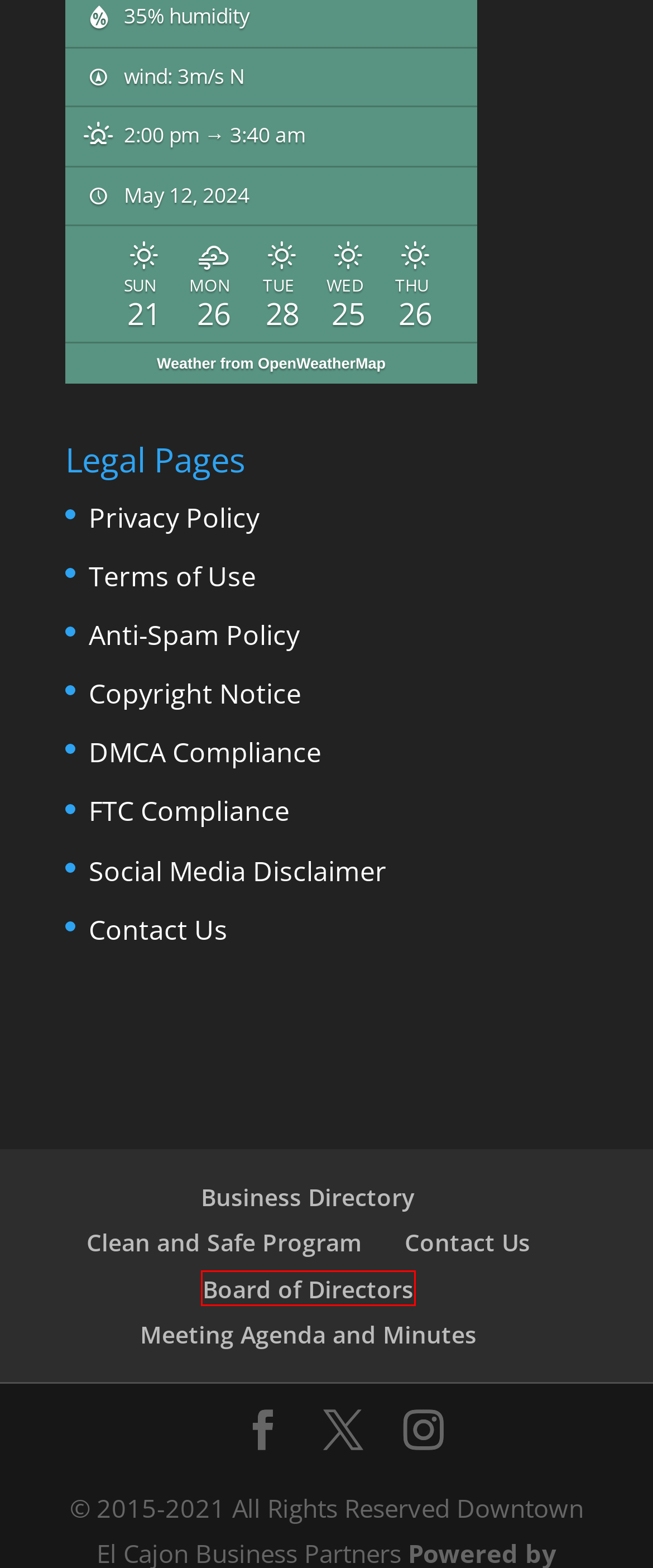Given a webpage screenshot with a red bounding box around a particular element, identify the best description of the new webpage that will appear after clicking on the element inside the red bounding box. Here are the candidates:
A. Contact Us | Downtown El Cajon
B. Business Directory | Downtown El Cajon
C. Terms of Use | Downtown El Cajon
D. Clean and Safe Program | Downtown El Cajon
E. DMCA Compliance | Downtown El Cajon
F. Social Media Disclaimer | Downtown El Cajon
G. The Board of Directors - Downtown El Cajon
H. Our Anti-Spam Policy | Downtown El Cajon Business Partners

G